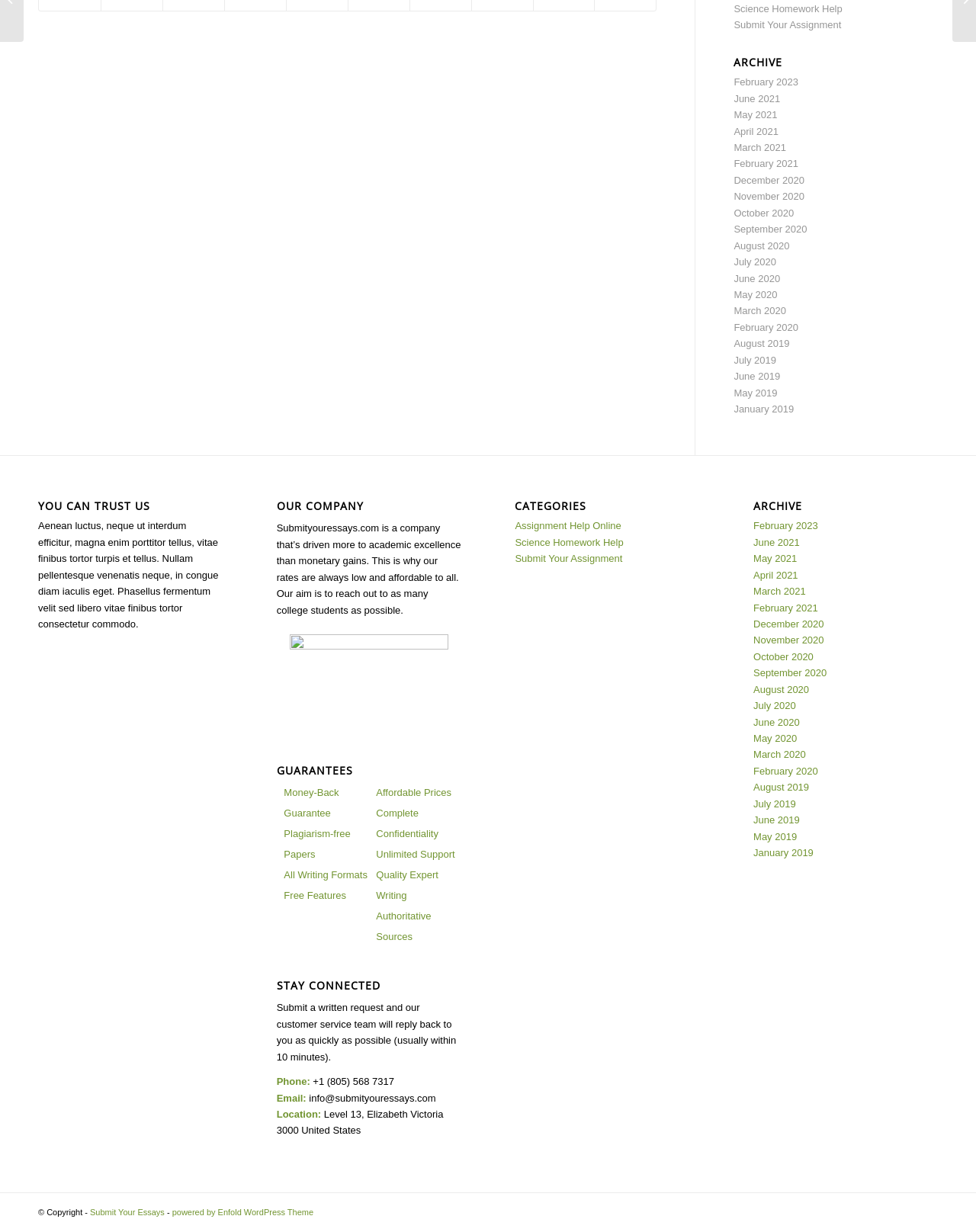Using the provided element description, identify the bounding box coordinates as (top-left x, top-left y, bottom-right x, bottom-right y). Ensure all values are between 0 and 1. Description: Quality Expert Writing

[0.385, 0.706, 0.449, 0.732]